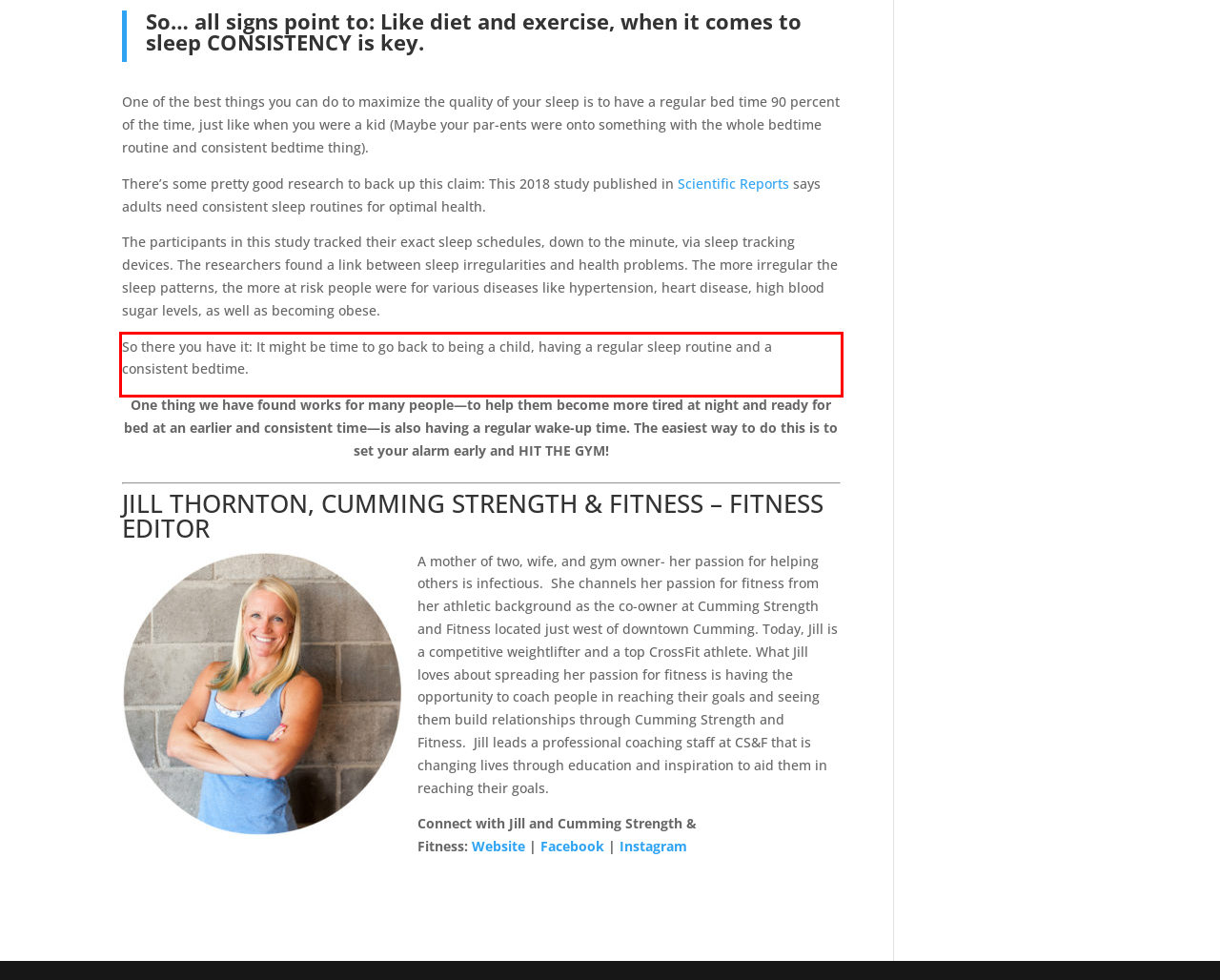Please look at the screenshot provided and find the red bounding box. Extract the text content contained within this bounding box.

So there you have it: It might be time to go back to being a child, having a regular sleep routine and a consistent bedtime.